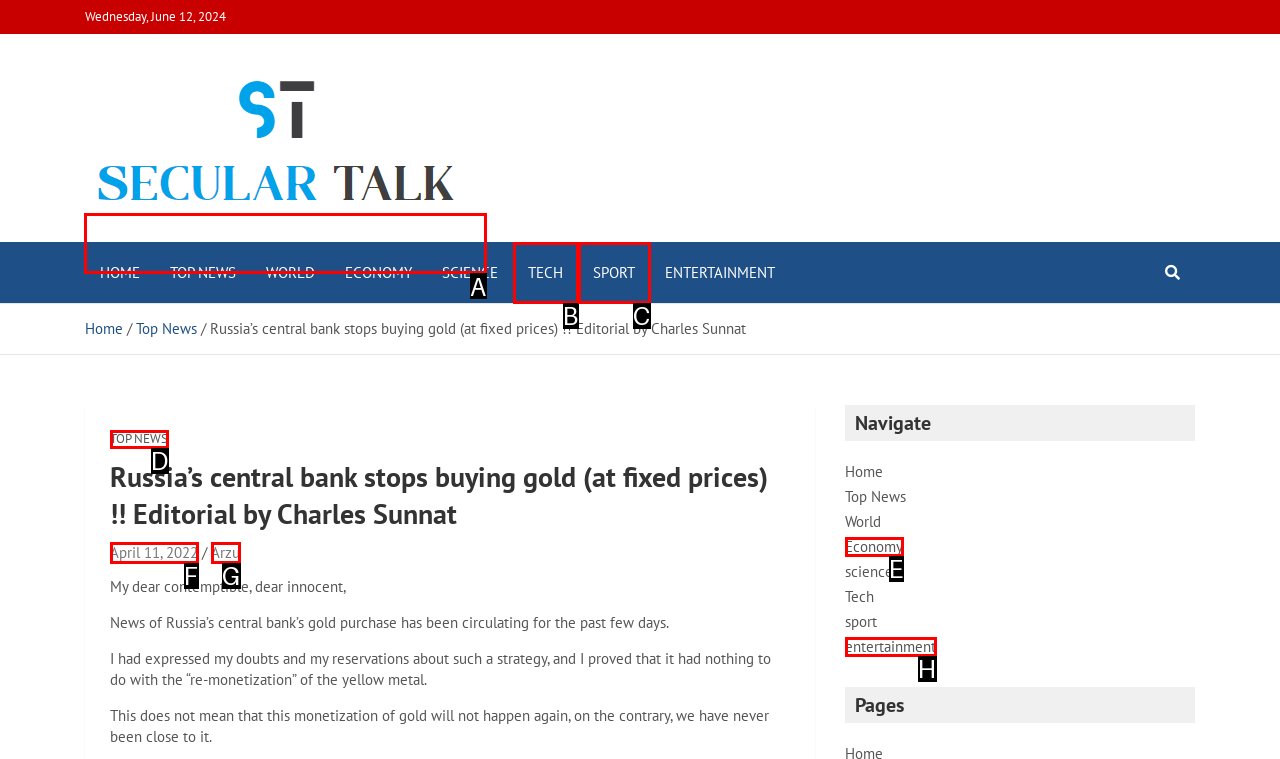Tell me which one HTML element I should click to complete the following task: Read the latest news and information Answer with the option's letter from the given choices directly.

A